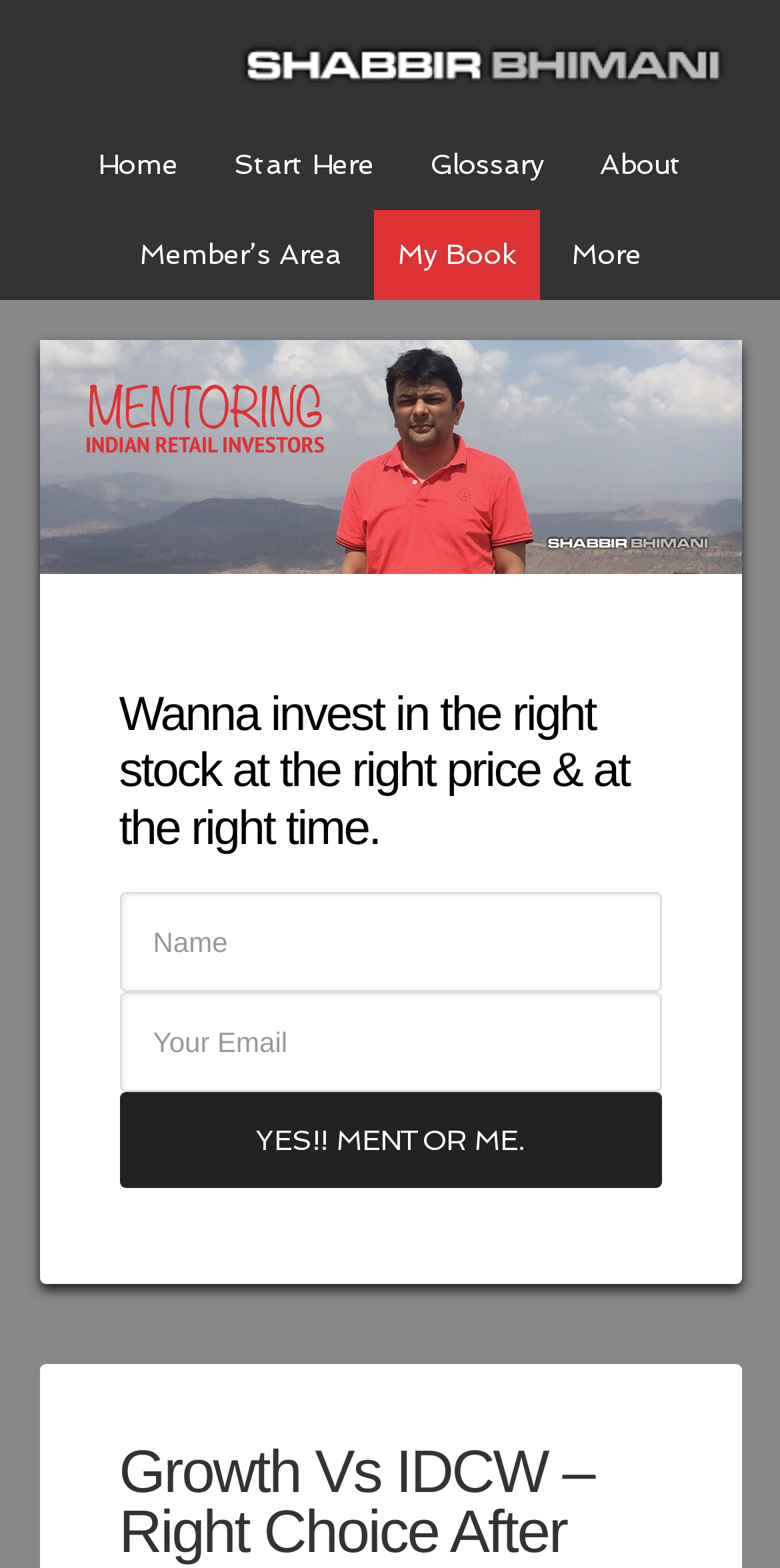Specify the bounding box coordinates (top-left x, top-left y, bottom-right x, bottom-right y) of the UI element in the screenshot that matches this description: More

[0.701, 0.134, 0.853, 0.191]